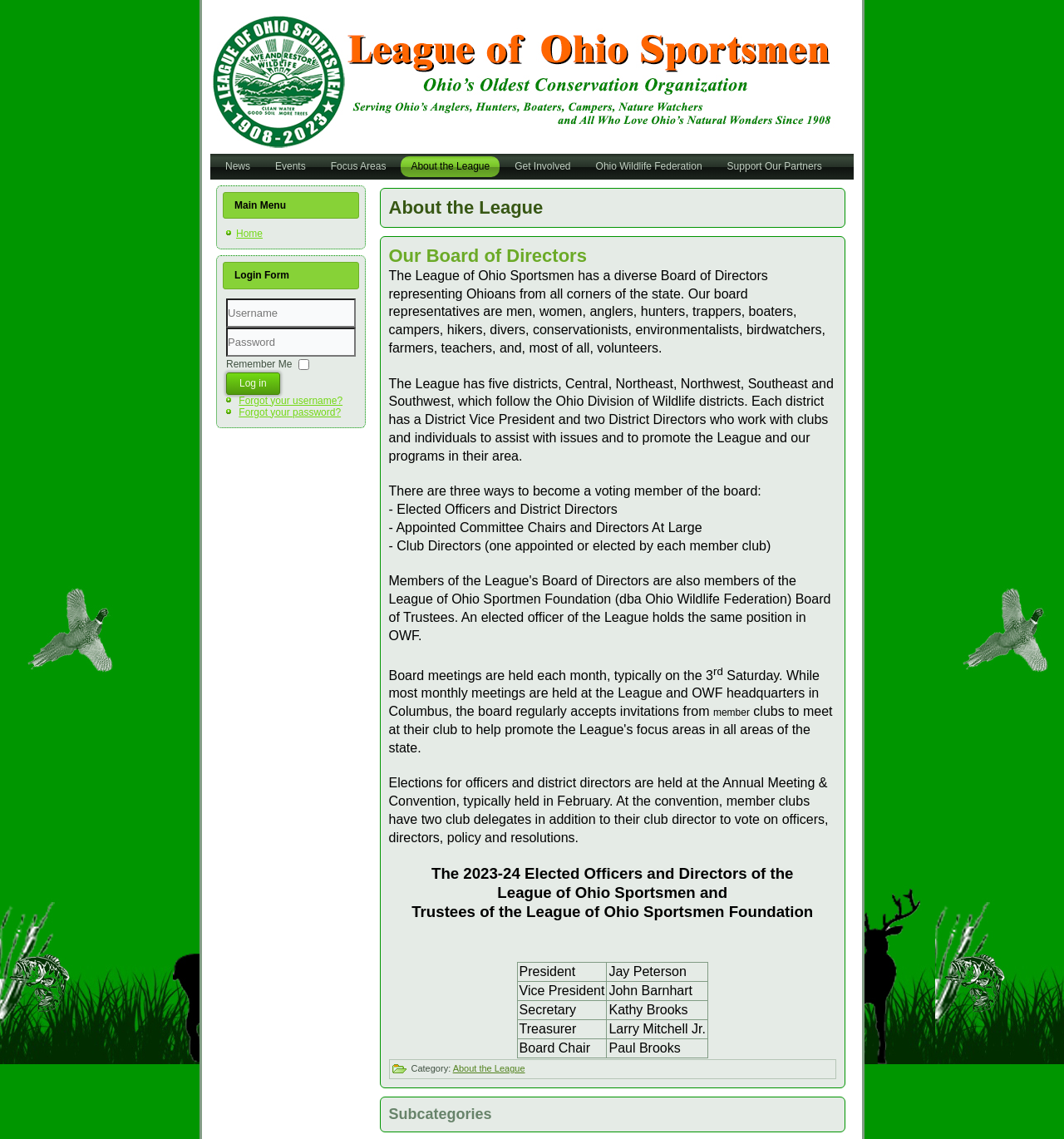Identify the bounding box coordinates of the region I need to click to complete this instruction: "Log in".

[0.212, 0.327, 0.263, 0.347]